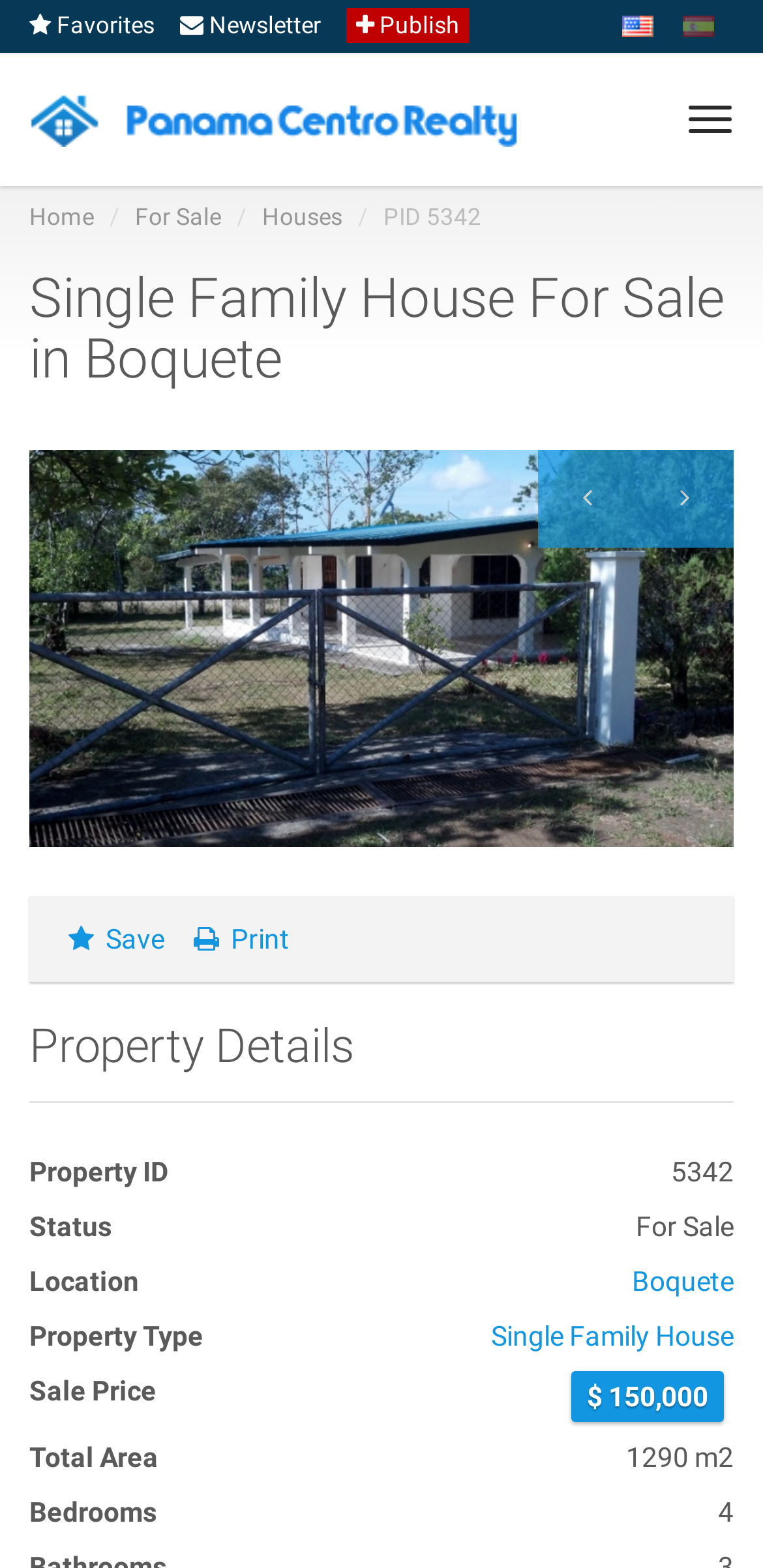Locate the bounding box coordinates of the clickable area needed to fulfill the instruction: "Toggle navigation".

[0.9, 0.035, 0.962, 0.116]